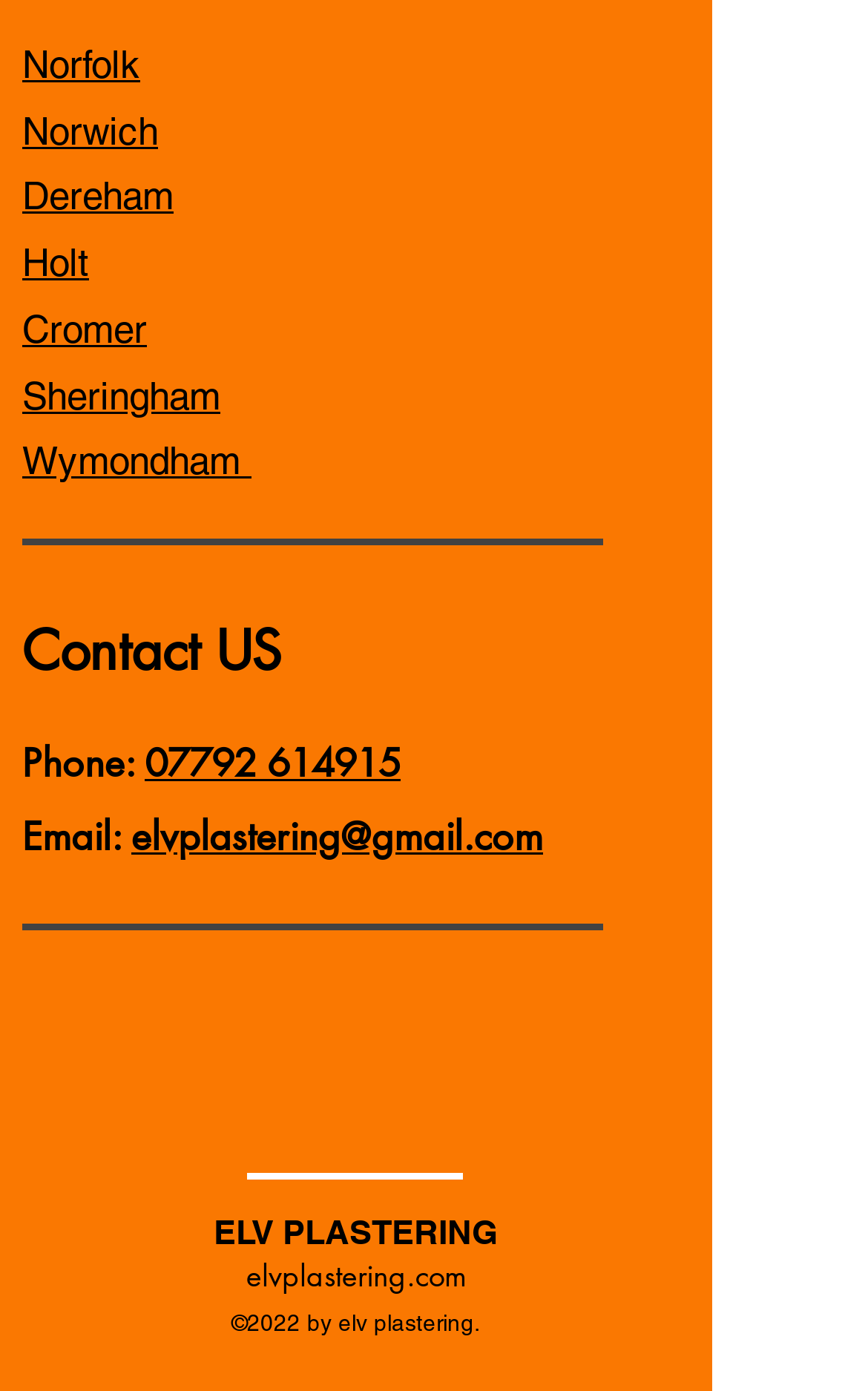What is the company name?
Please elaborate on the answer to the question with detailed information.

The company name can be found at the bottom of the webpage, where it says 'ELV PLASTERING' in a link format.